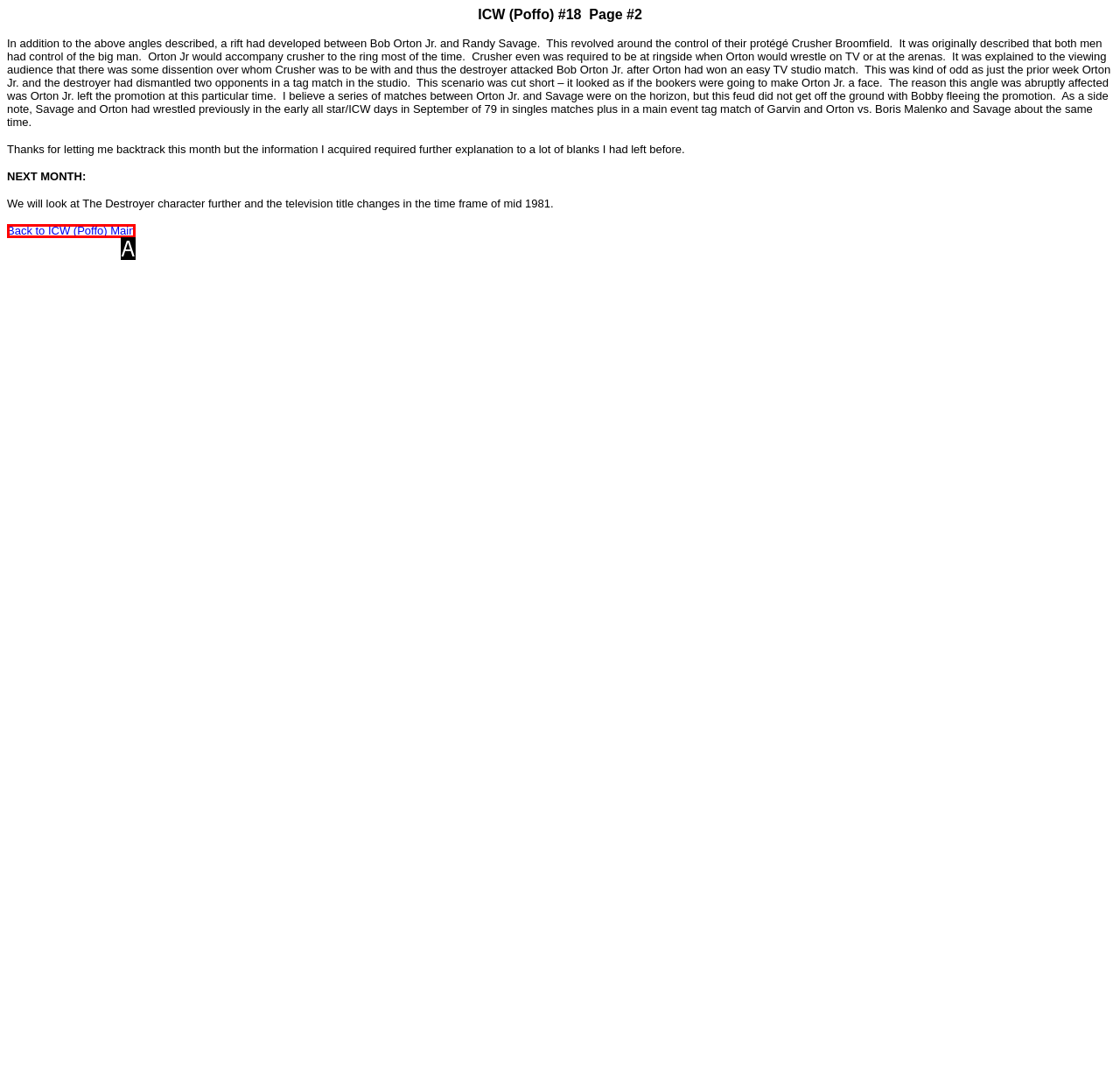Pick the option that best fits the description: Back to ICW (Poffo) Main. Reply with the letter of the matching option directly.

A